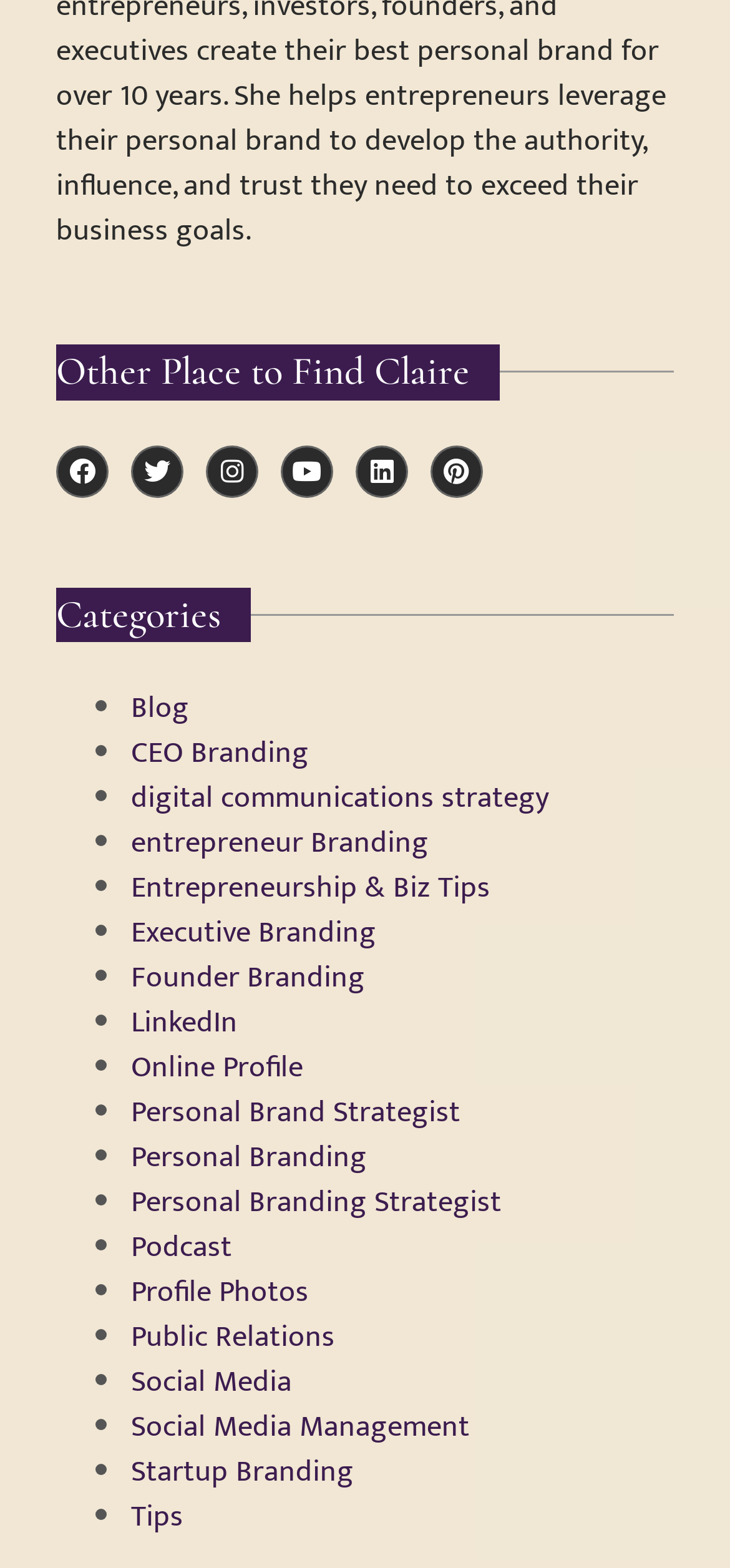Provide a one-word or one-phrase answer to the question:
What is the first category listed?

Blog